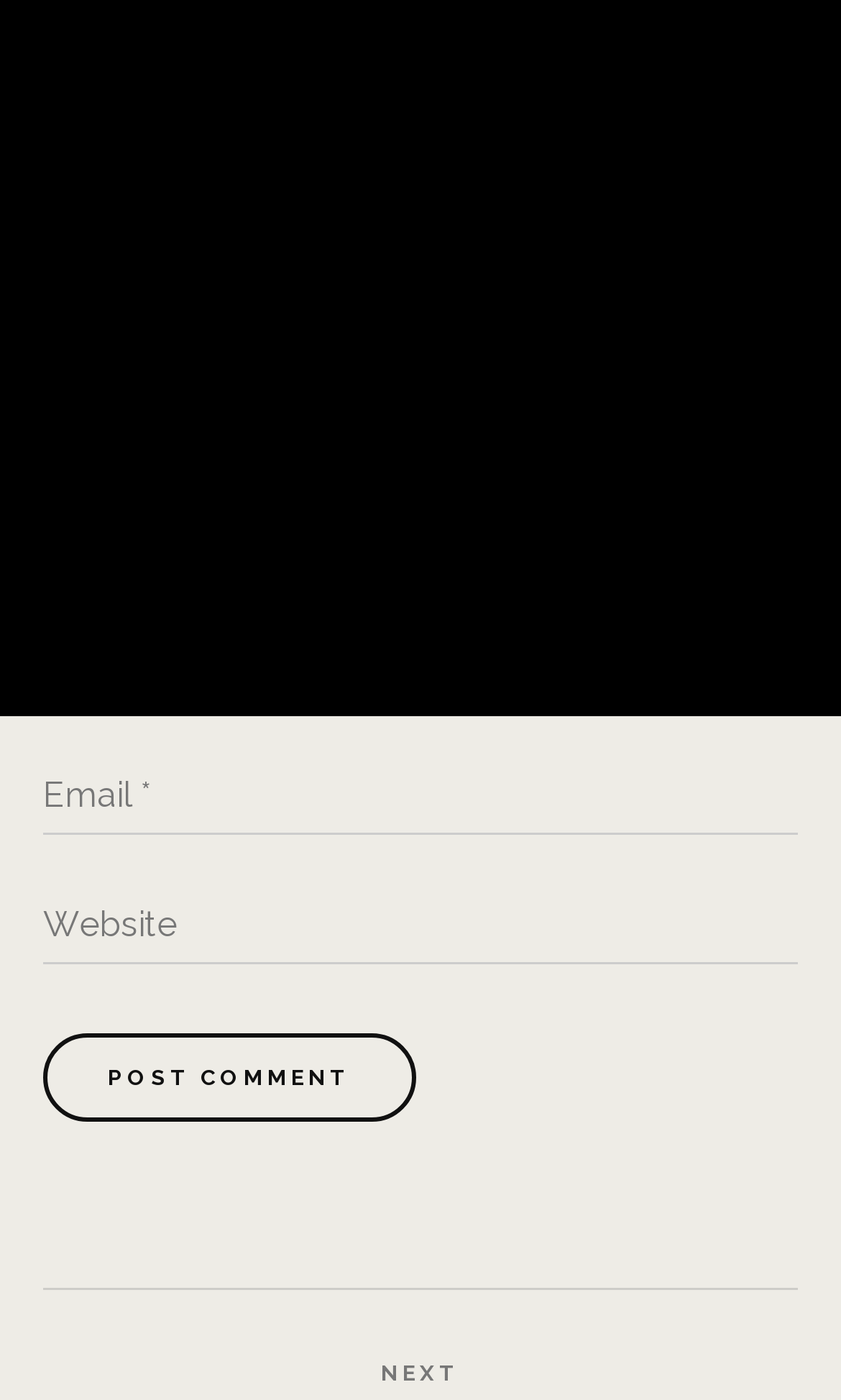Provide a single word or phrase to answer the given question: 
What is the symbol next to 'Required fields are marked'?

*